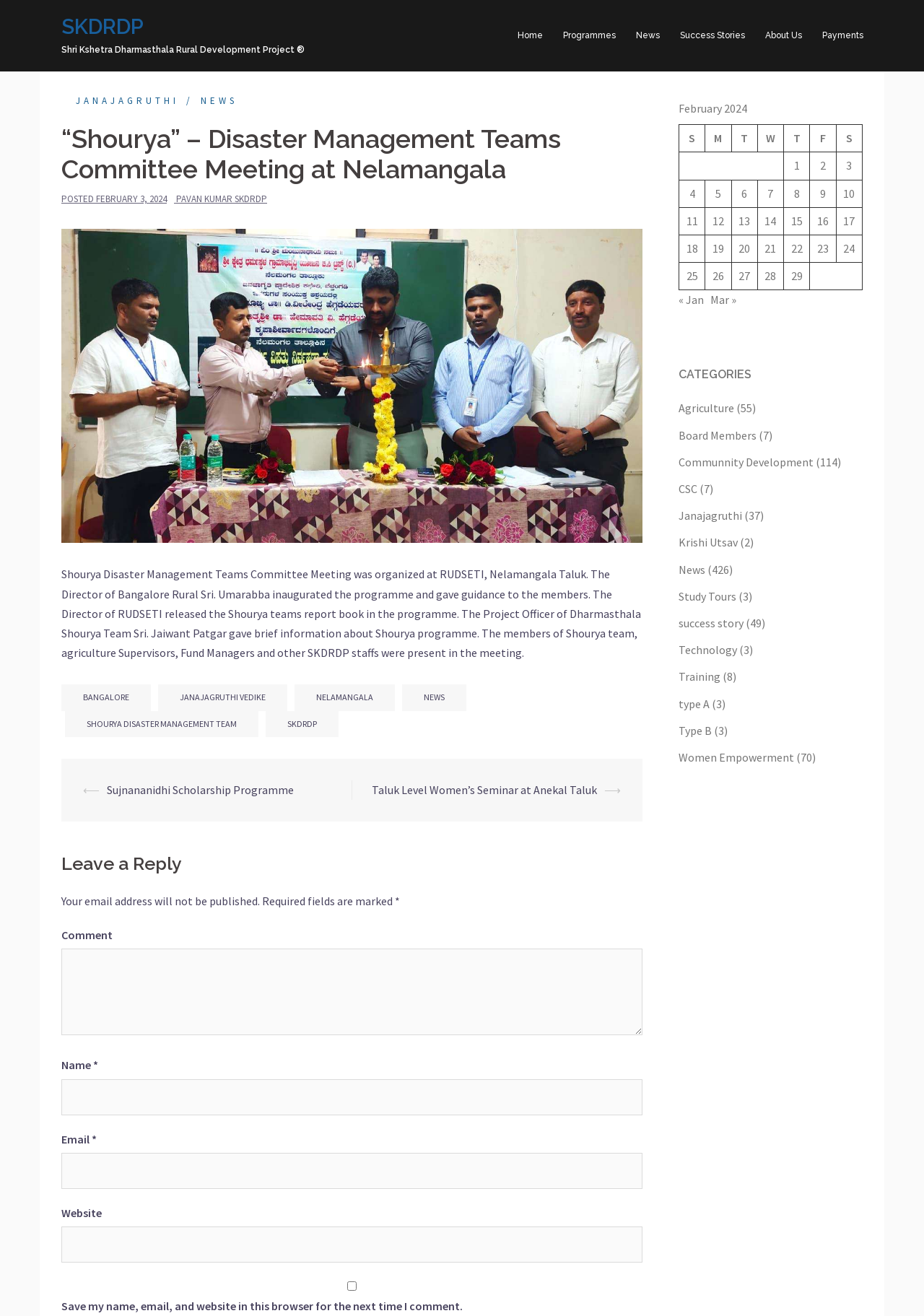Please specify the bounding box coordinates of the region to click in order to perform the following instruction: "View the posts published on February 3, 2024".

[0.905, 0.116, 0.933, 0.137]